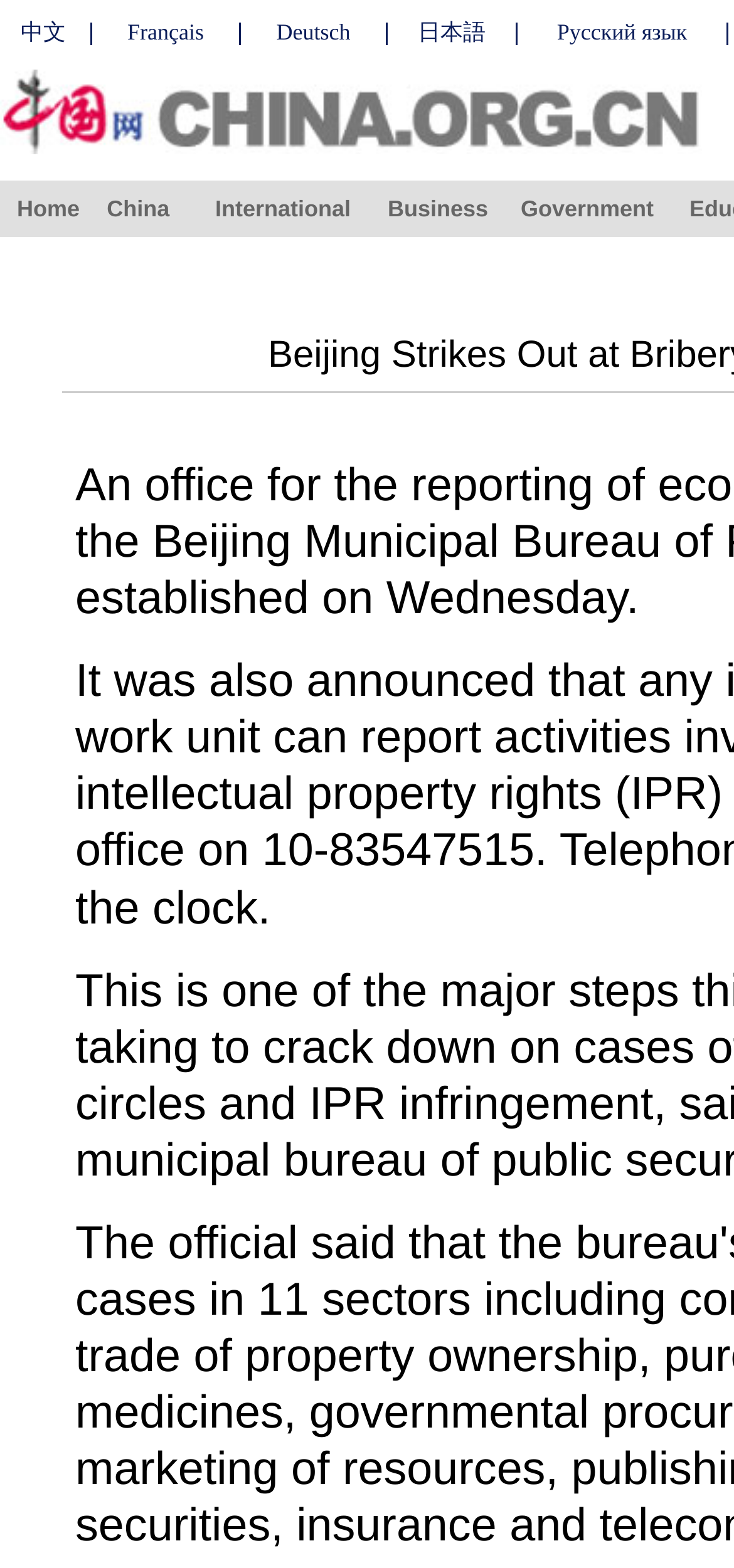Provide a comprehensive description of the webpage.

The webpage appears to be a news article page from china.org.cn. At the top, there is a row of language selection options, including Chinese, French, German, Japanese, and Russian, each accompanied by a small flag icon. 

Below the language selection options, there is a large banner image that spans almost the entire width of the page. 

Underneath the banner image, there is a navigation menu with five main categories: Home, China, International, Business, and Government. Each category is a clickable link.

The main content of the webpage is not explicitly described in the provided accessibility tree, but the meta description suggests that the article is about Beijing's efforts to combat bribery and intellectual property infringements.